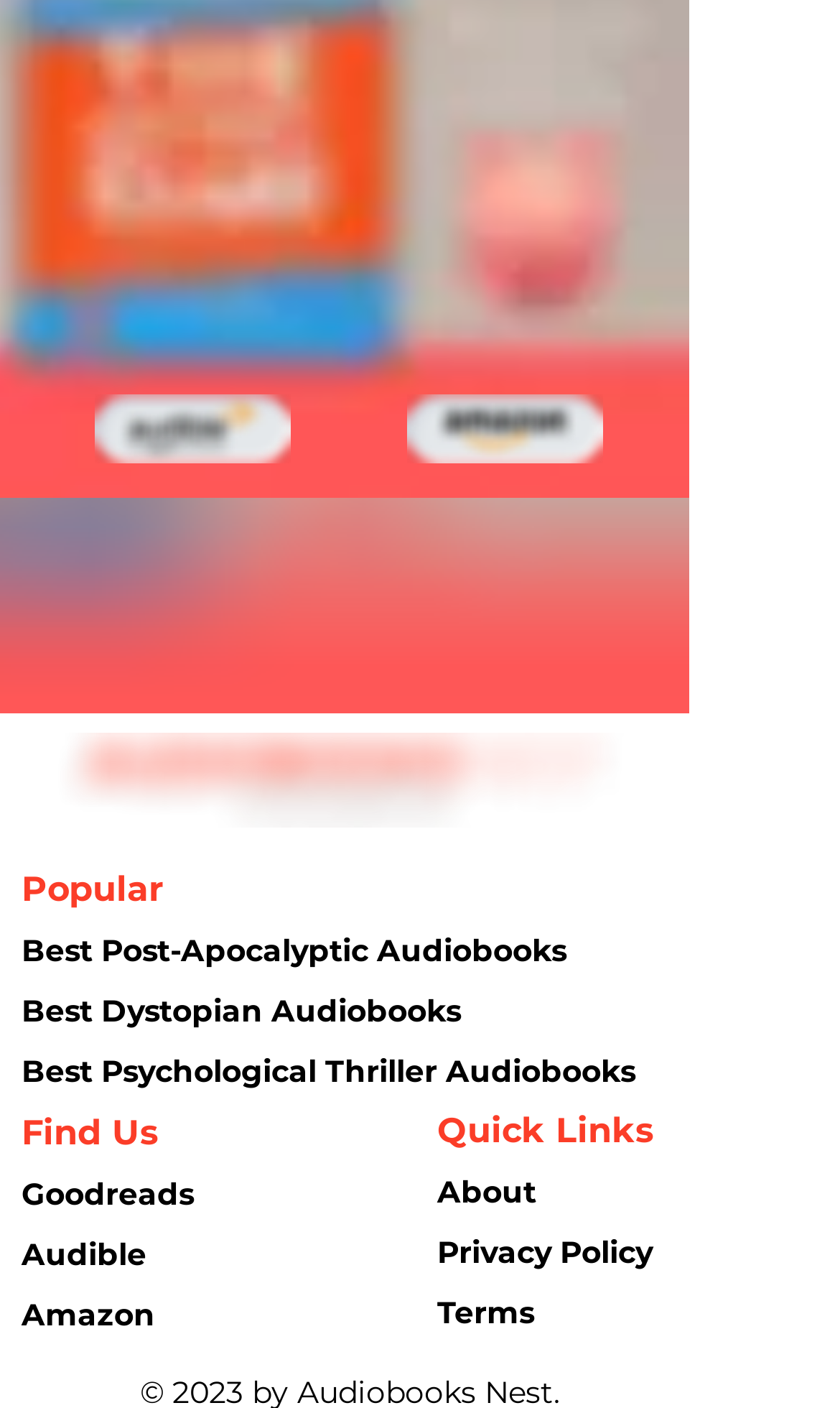Locate the bounding box coordinates of the clickable element to fulfill the following instruction: "Press the Play button". Provide the coordinates as four float numbers between 0 and 1 in the format [left, top, right, bottom].

[0.092, 0.428, 0.138, 0.459]